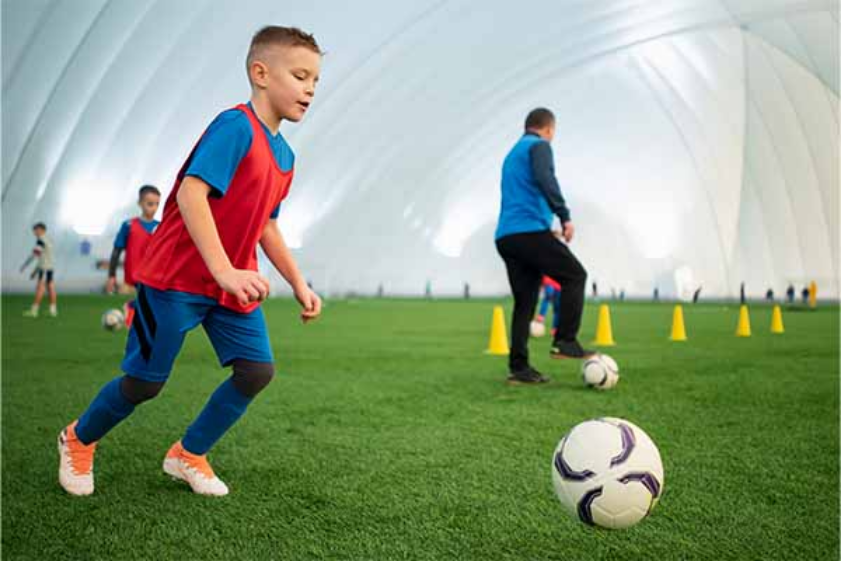What is the coach wearing?
Give a detailed response to the question by analyzing the screenshot.

According to the caption, the coach is dressed in a blue jacket, which implies that the coach's attire includes a blue jacket.